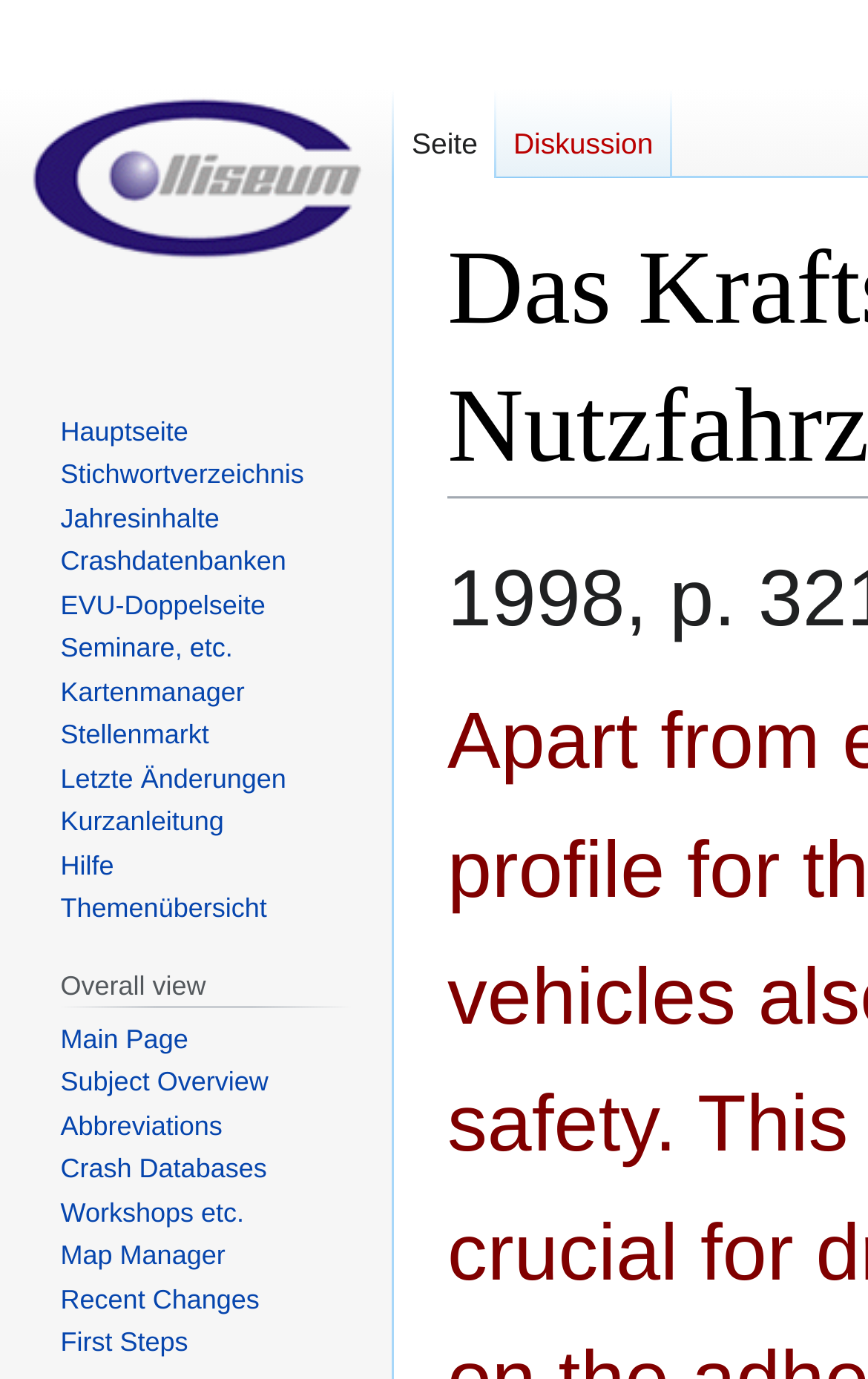Identify the bounding box of the HTML element described as: "Seminare, etc.".

[0.07, 0.459, 0.268, 0.481]